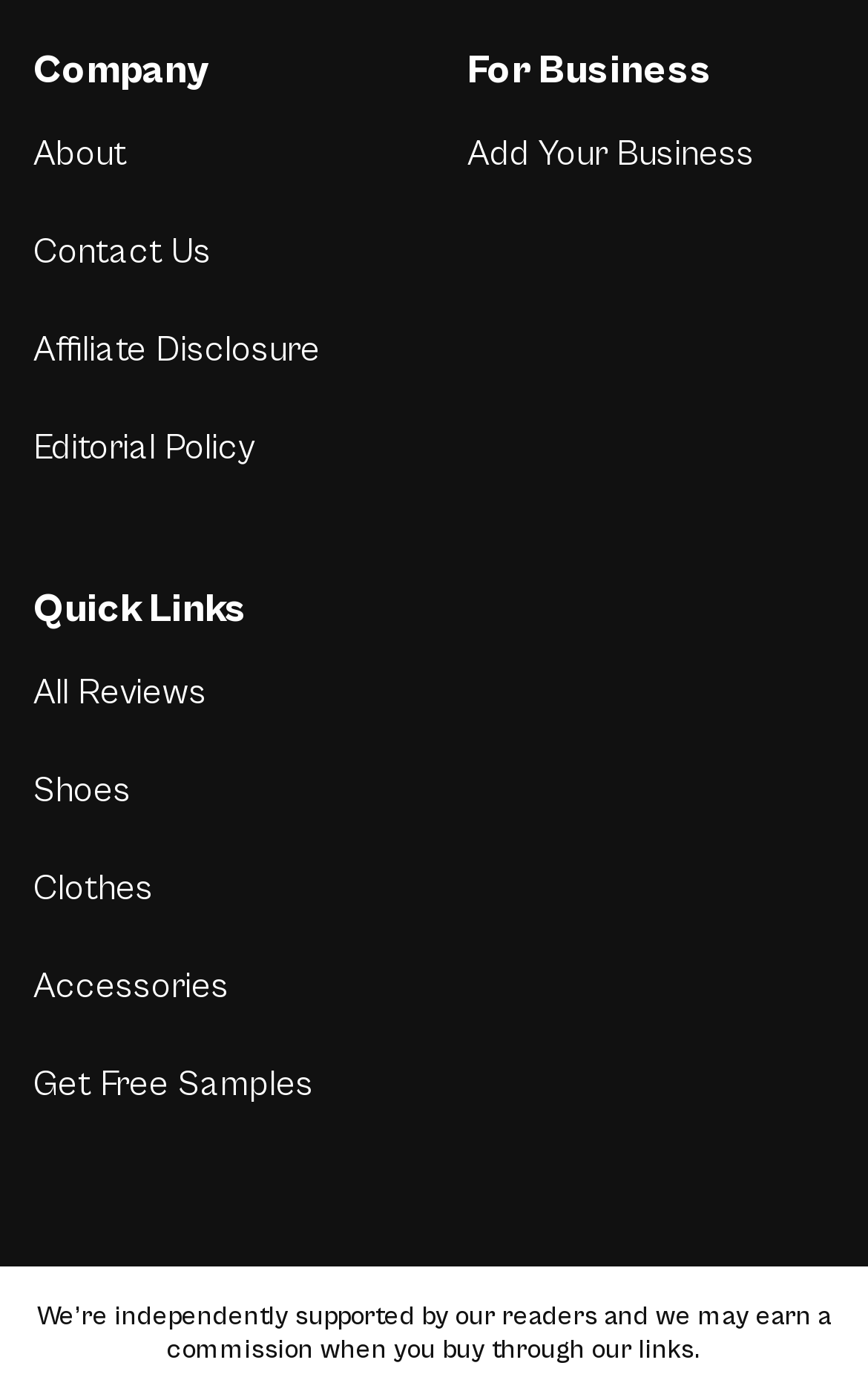Please indicate the bounding box coordinates for the clickable area to complete the following task: "Explore Trendy Voice Untold Stories". The coordinates should be specified as four float numbers between 0 and 1, i.e., [left, top, right, bottom].

None